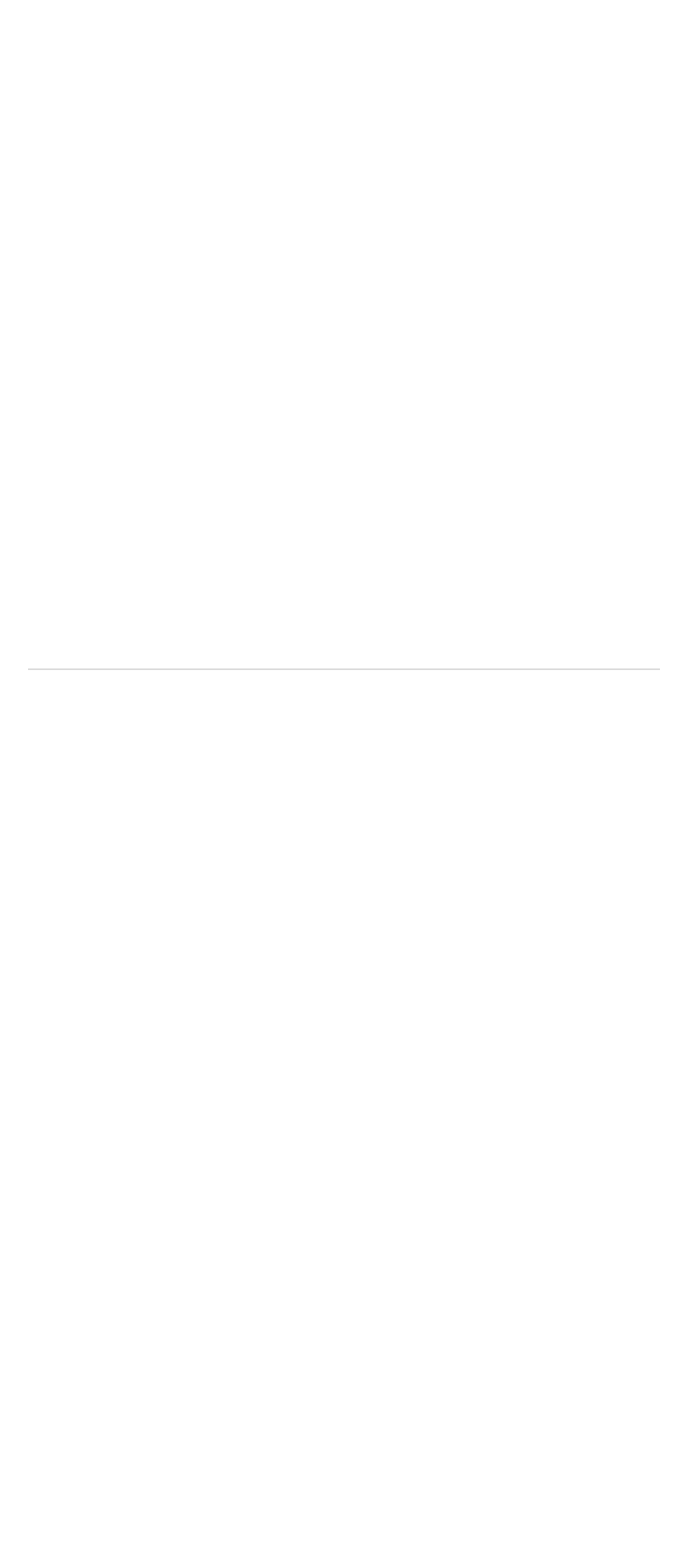Find the bounding box coordinates for the element described here: "redispersible polymer powder".

[0.324, 0.553, 0.832, 0.571]